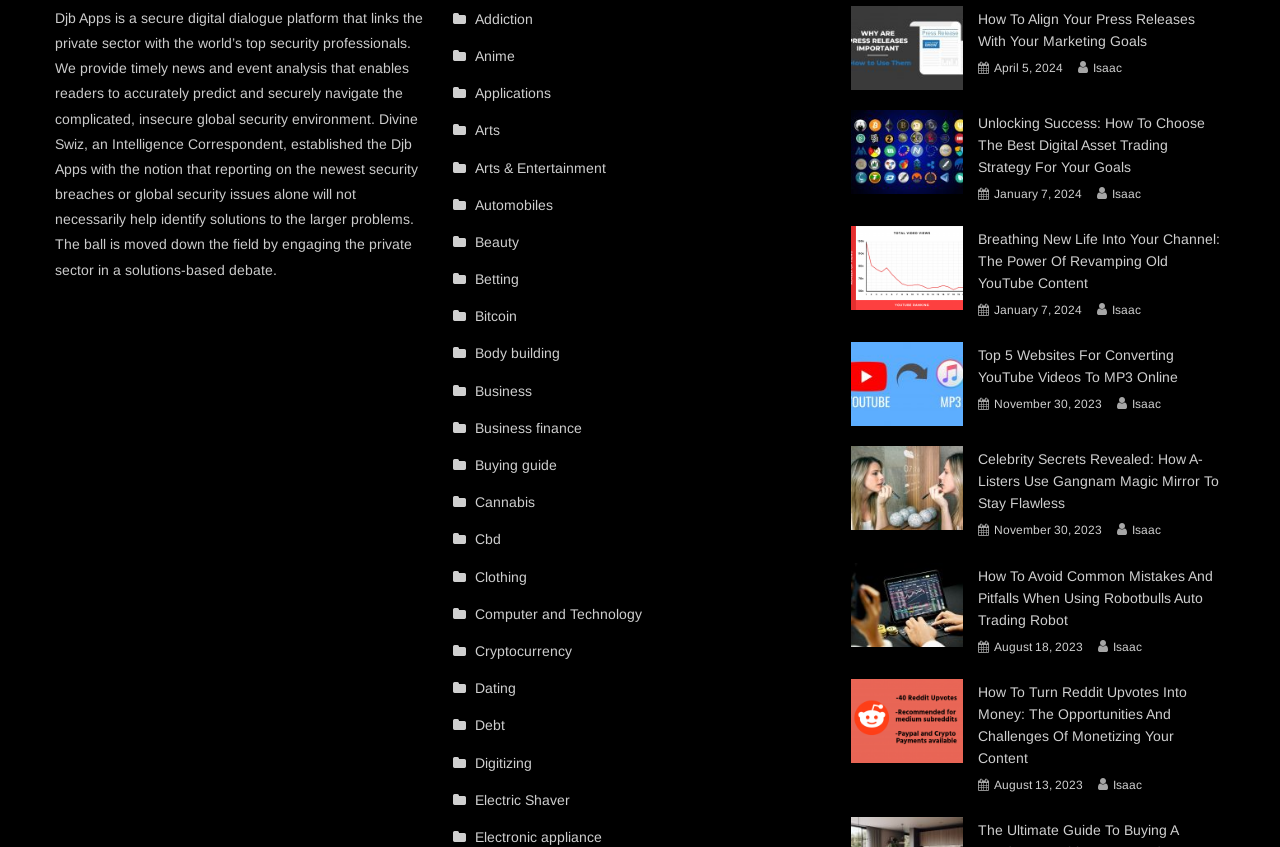Locate the bounding box coordinates of the element that should be clicked to fulfill the instruction: "Read the article 'How To Align Your Press Releases With Your Marketing Goals'".

[0.764, 0.009, 0.957, 0.061]